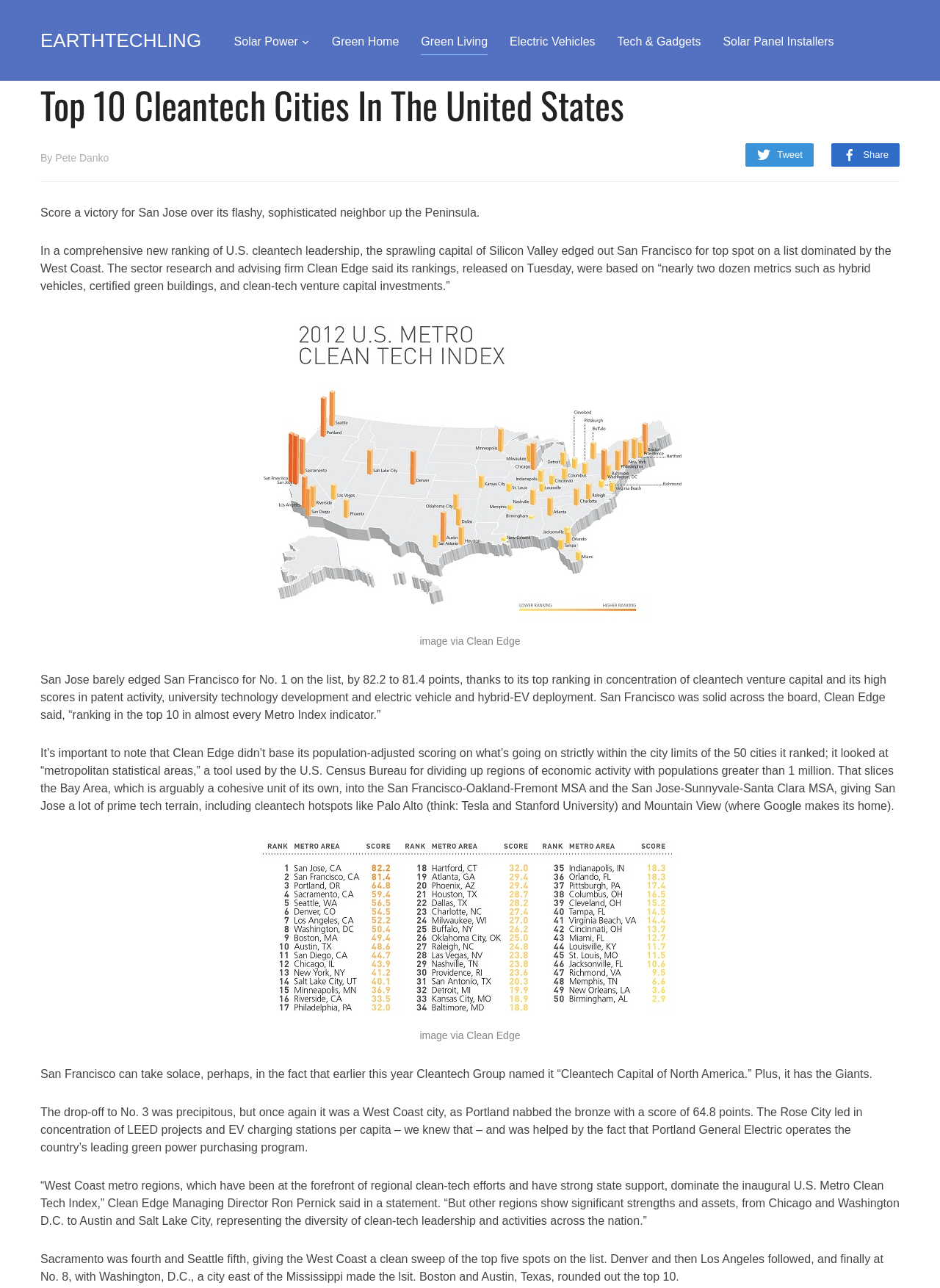What is the score of San Francisco in the cleantech leadership ranking?
Based on the visual details in the image, please answer the question thoroughly.

According to the article, San Jose barely edged San Francisco for No. 1 on the list, by 82.2 to 81.4 points.